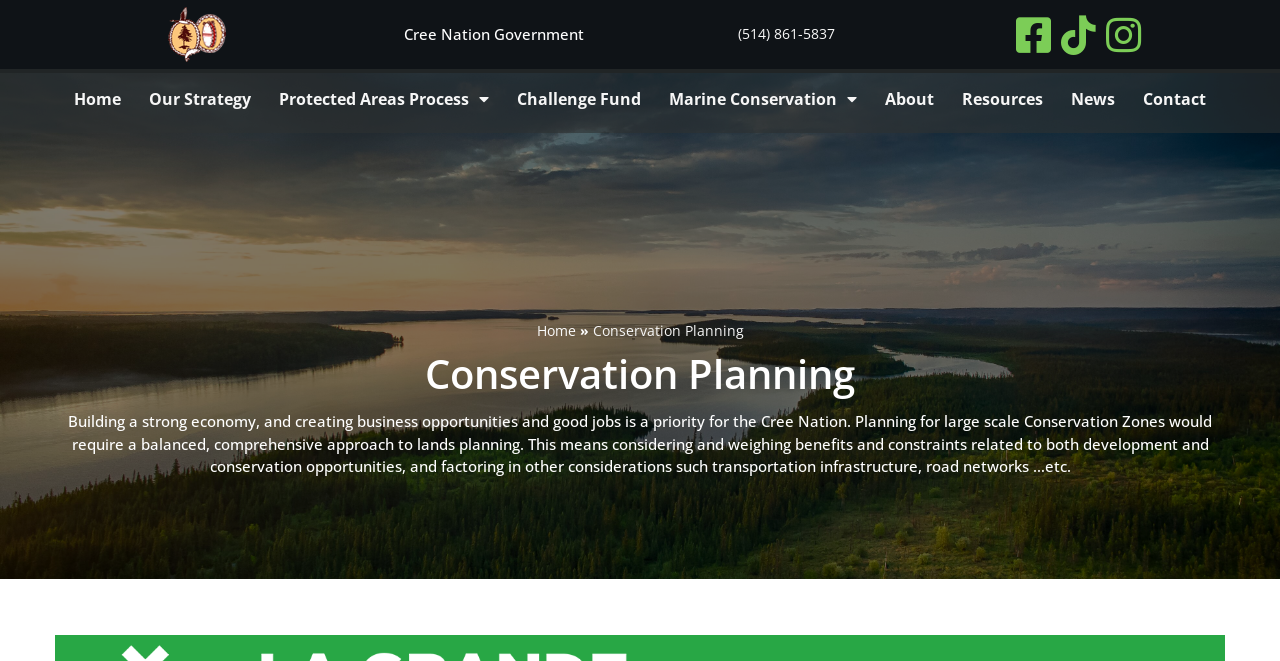Use one word or a short phrase to answer the question provided: 
How many social media links are there?

3